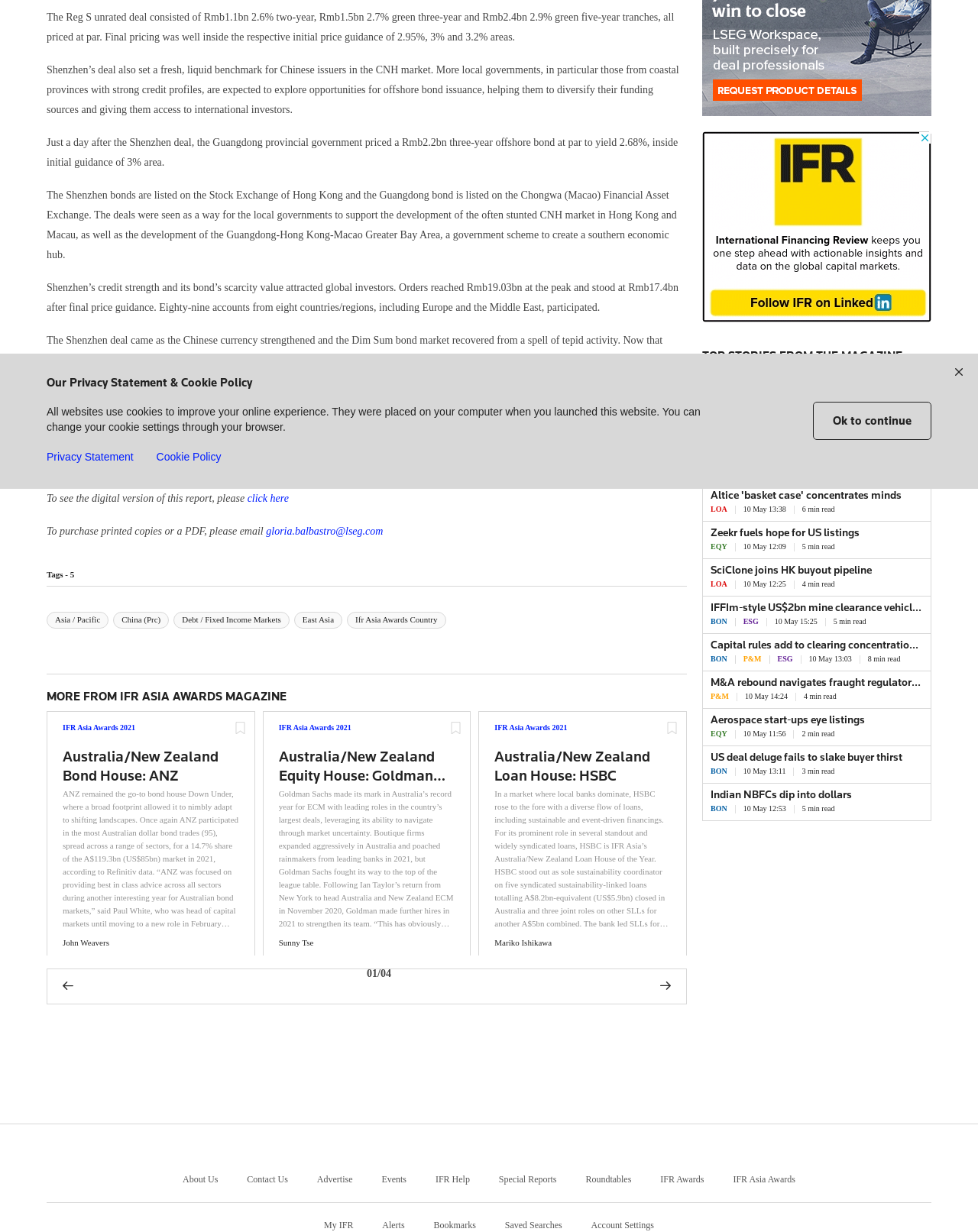Extract the bounding box coordinates for the HTML element that matches this description: "BON". The coordinates should be four float numbers between 0 and 1, i.e., [left, top, right, bottom].

[0.719, 0.532, 0.752, 0.539]